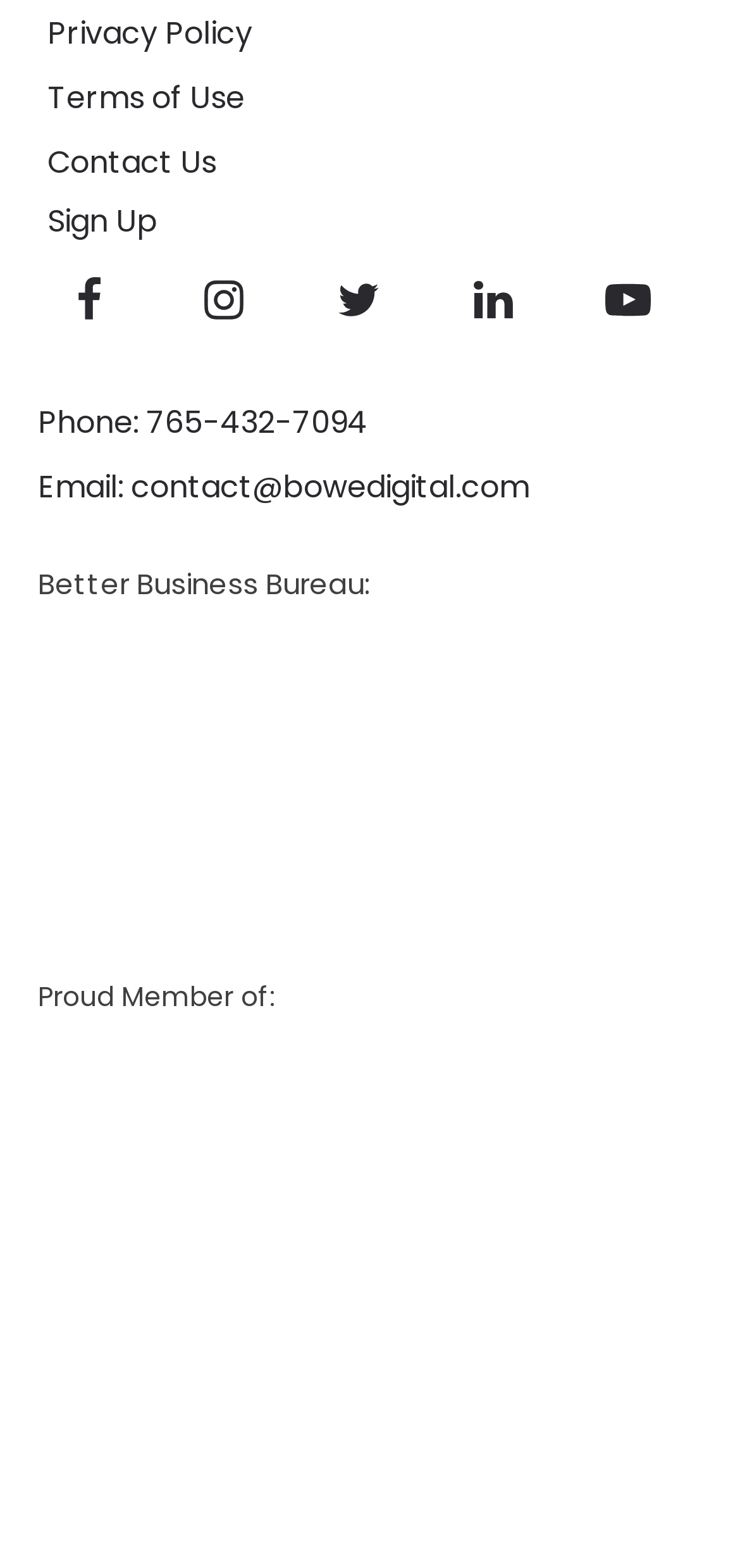Please pinpoint the bounding box coordinates for the region I should click to adhere to this instruction: "View the Privacy Policy".

[0.051, 0.005, 0.354, 0.037]